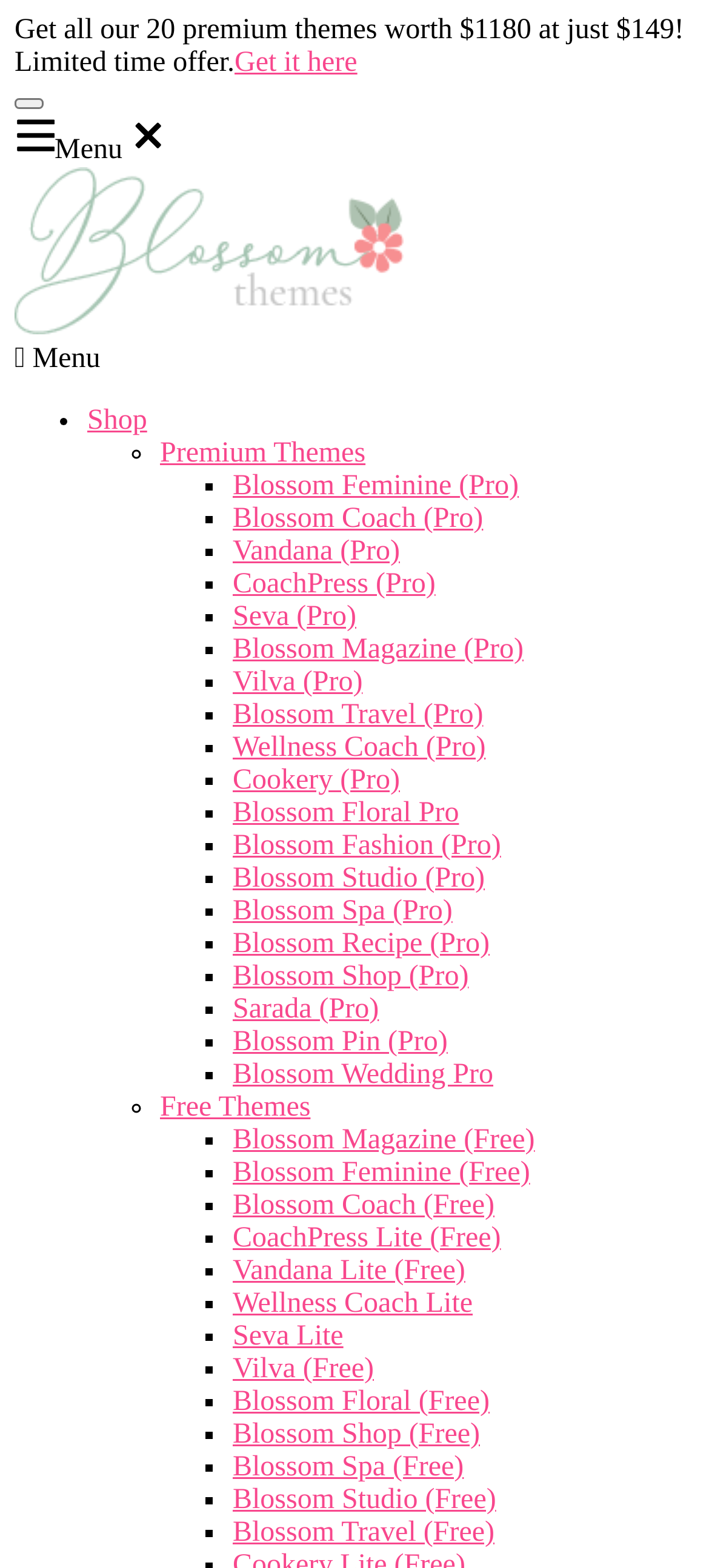Determine the bounding box coordinates for the area you should click to complete the following instruction: "Click the 'Shop' link".

[0.123, 0.26, 0.207, 0.279]